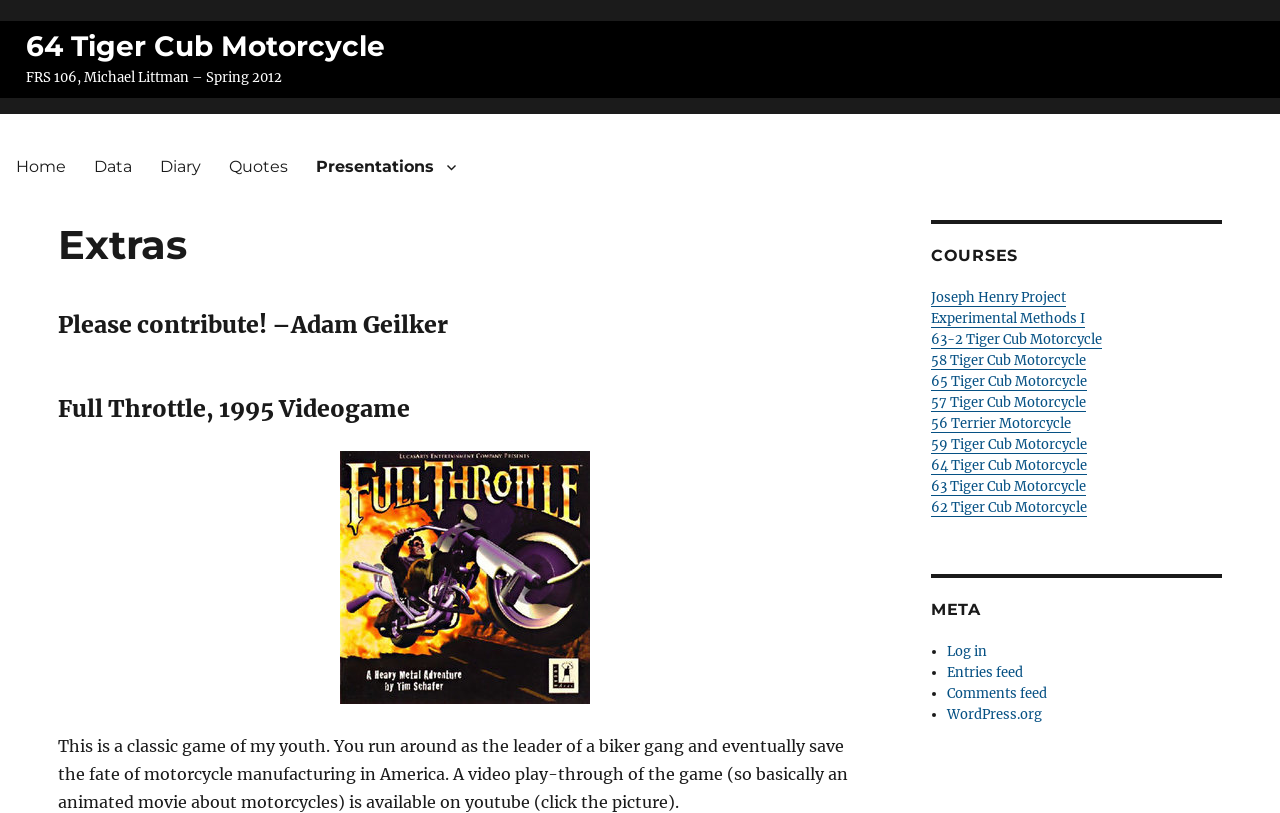How many navigation menus are there?
Answer the question with detailed information derived from the image.

I found two navigation menus, one labeled 'Primary Menu' and another labeled 'Meta', which contain links to different sections of the website.